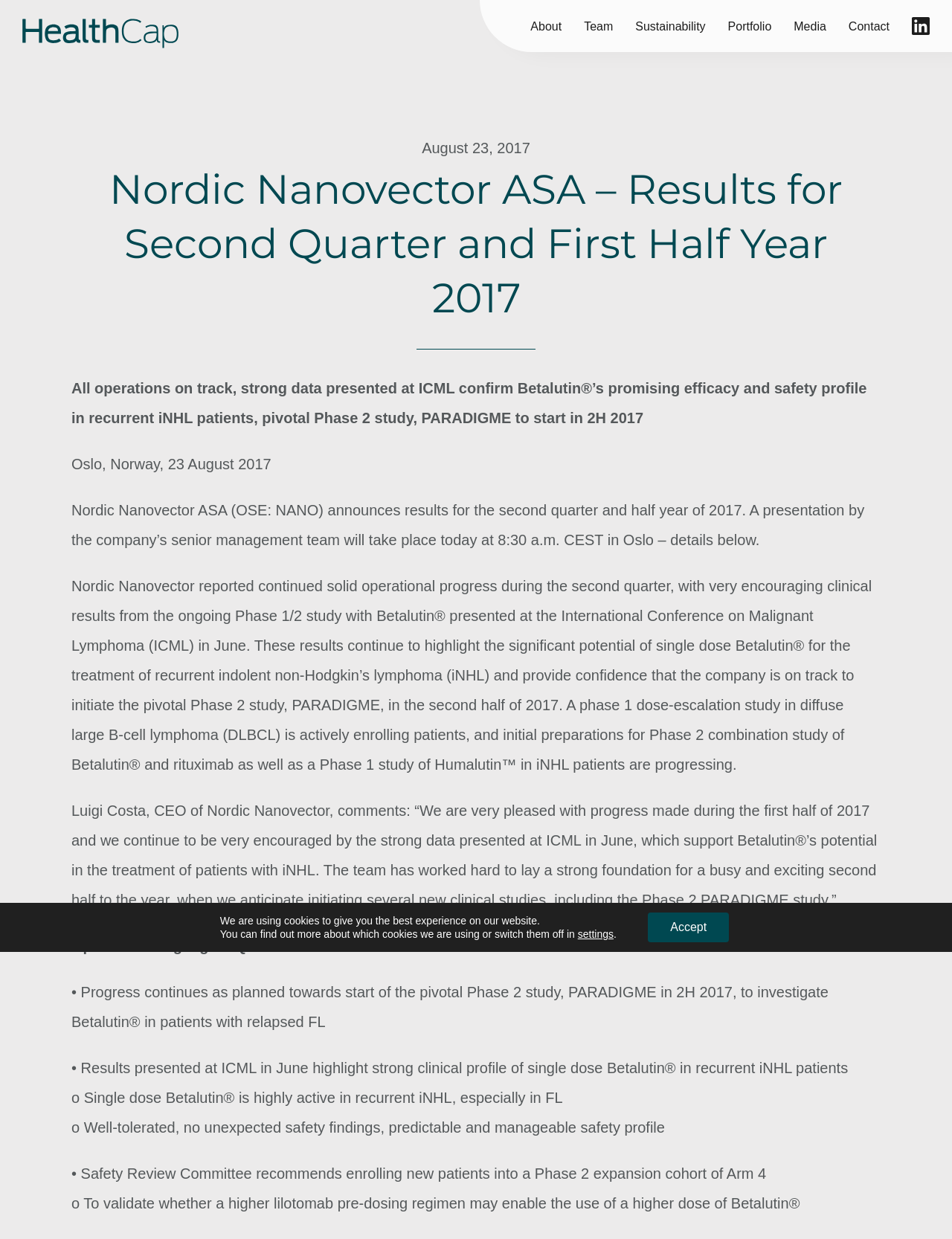Bounding box coordinates should be provided in the format (top-left x, top-left y, bottom-right x, bottom-right y) with all values between 0 and 1. Identify the bounding box for this UI element: parent_node: About

[0.958, 0.0, 0.977, 0.042]